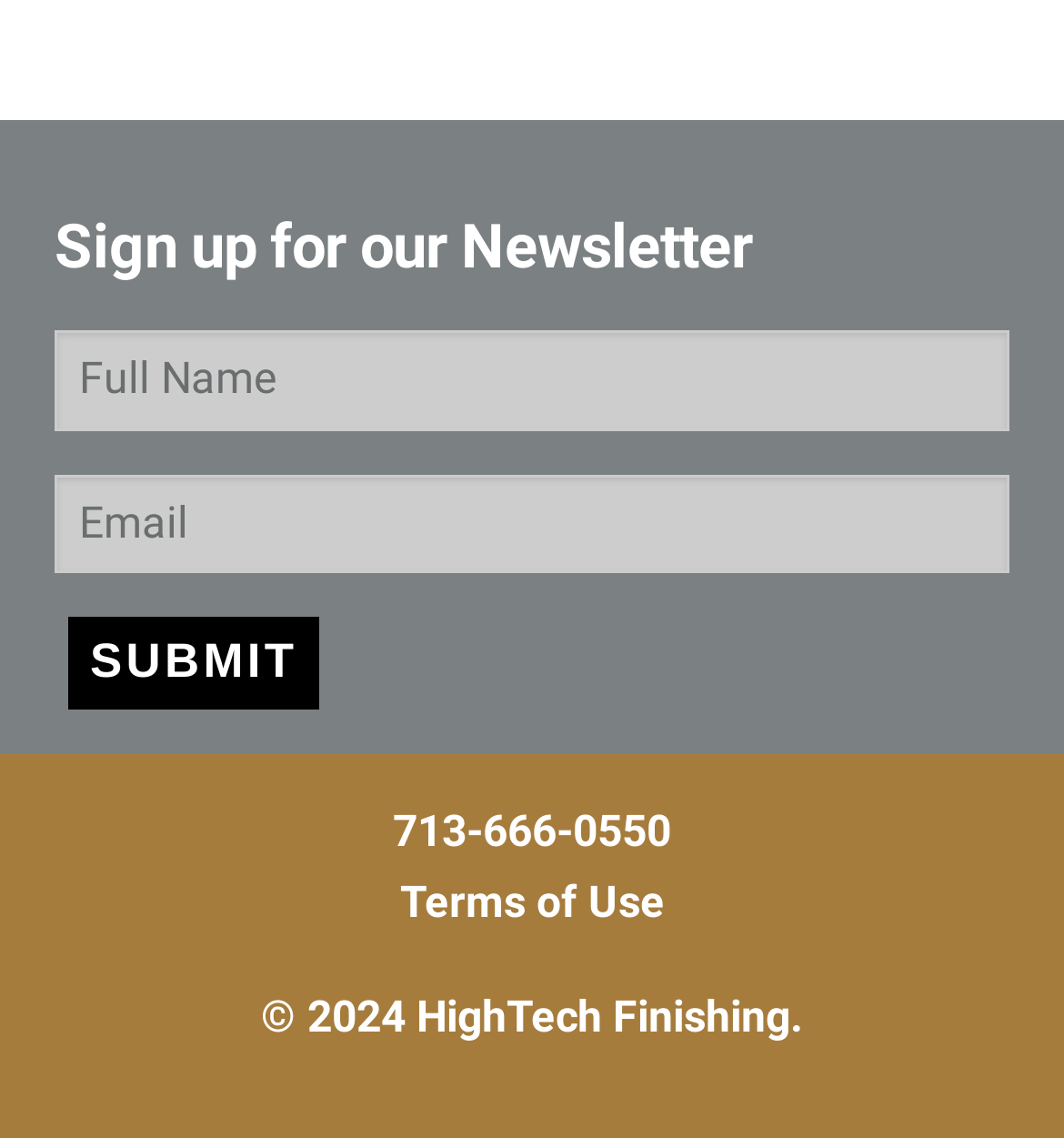What is the phone number provided?
Look at the image and answer the question with a single word or phrase.

713-666-0550